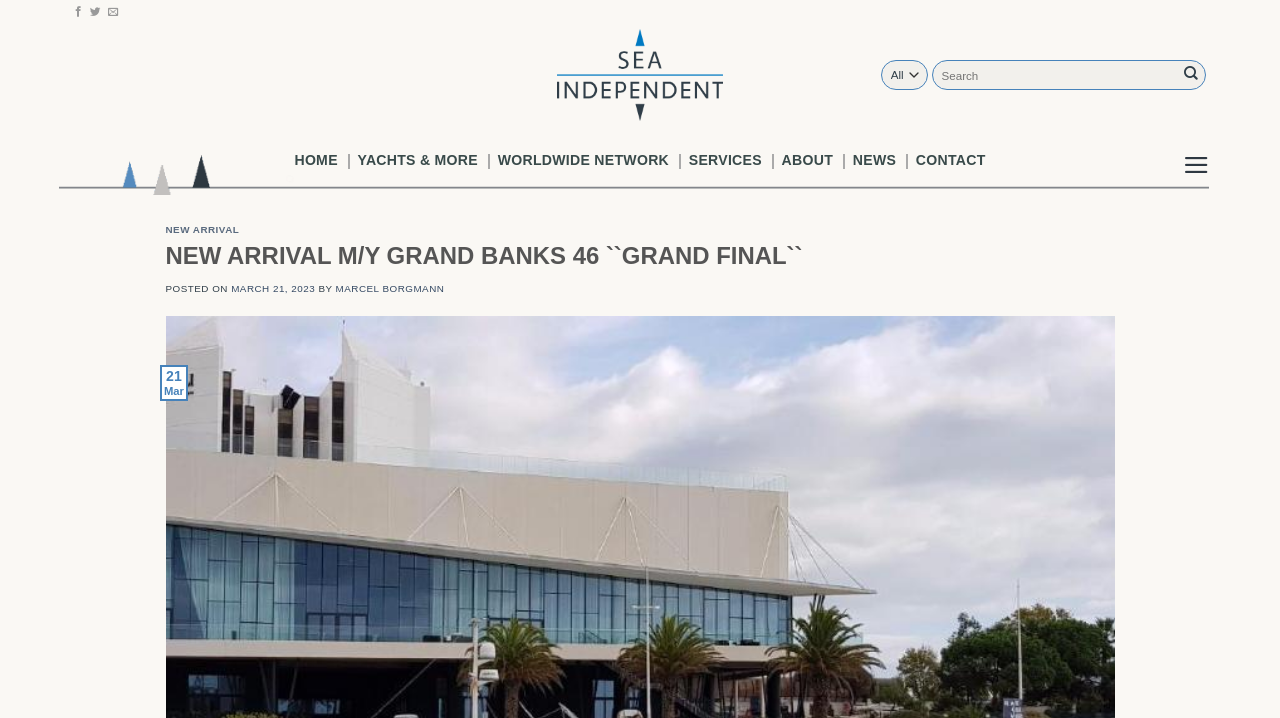Bounding box coordinates are specified in the format (top-left x, top-left y, bottom-right x, bottom-right y). All values are floating point numbers bounded between 0 and 1. Please provide the bounding box coordinate of the region this sentence describes: Marcel Borgmann

[0.262, 0.395, 0.347, 0.41]